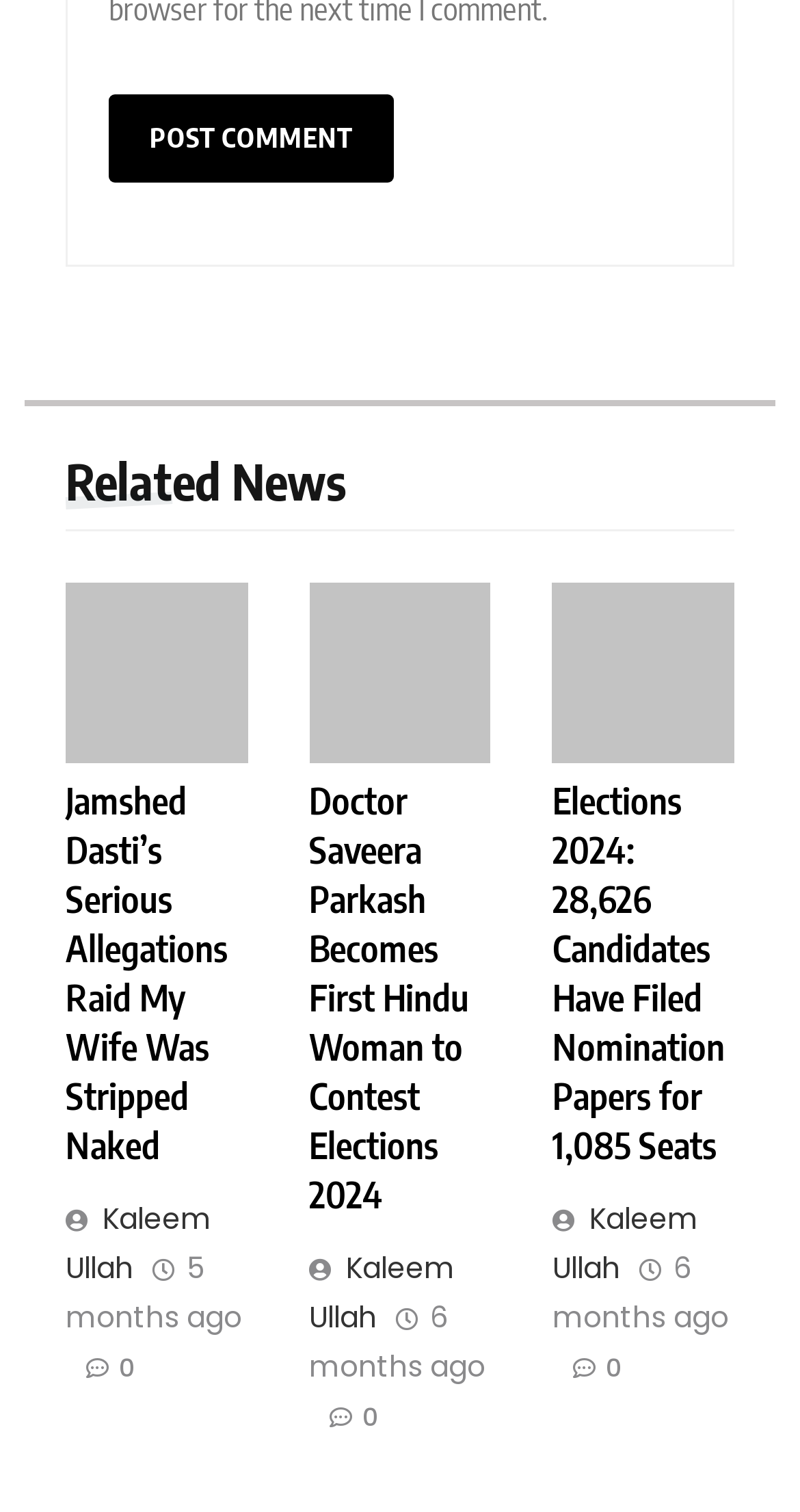Provide your answer to the question using just one word or phrase: What is the topic of the third article?

Elections 2024